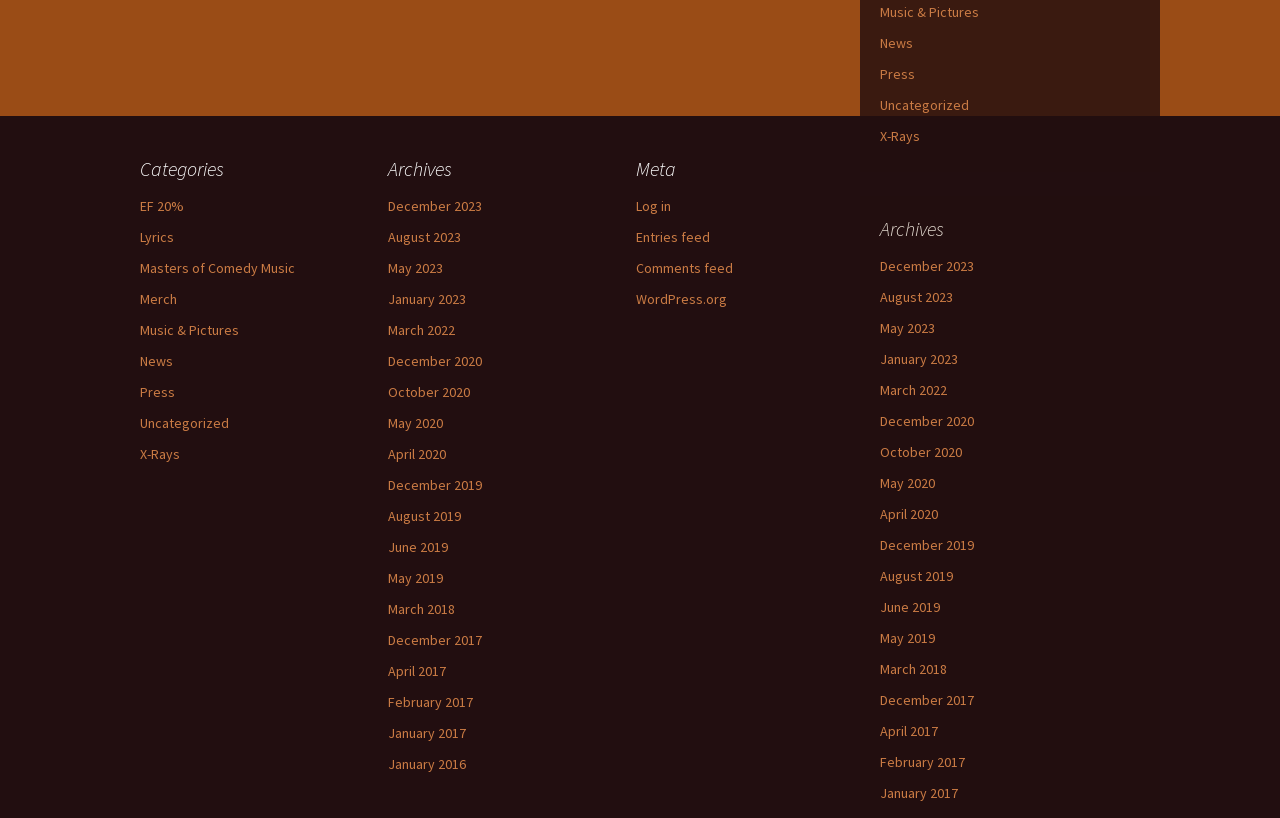Determine the bounding box coordinates of the clickable element necessary to fulfill the instruction: "View Archives". Provide the coordinates as four float numbers within the 0 to 1 range, i.e., [left, top, right, bottom].

[0.688, 0.264, 0.891, 0.295]